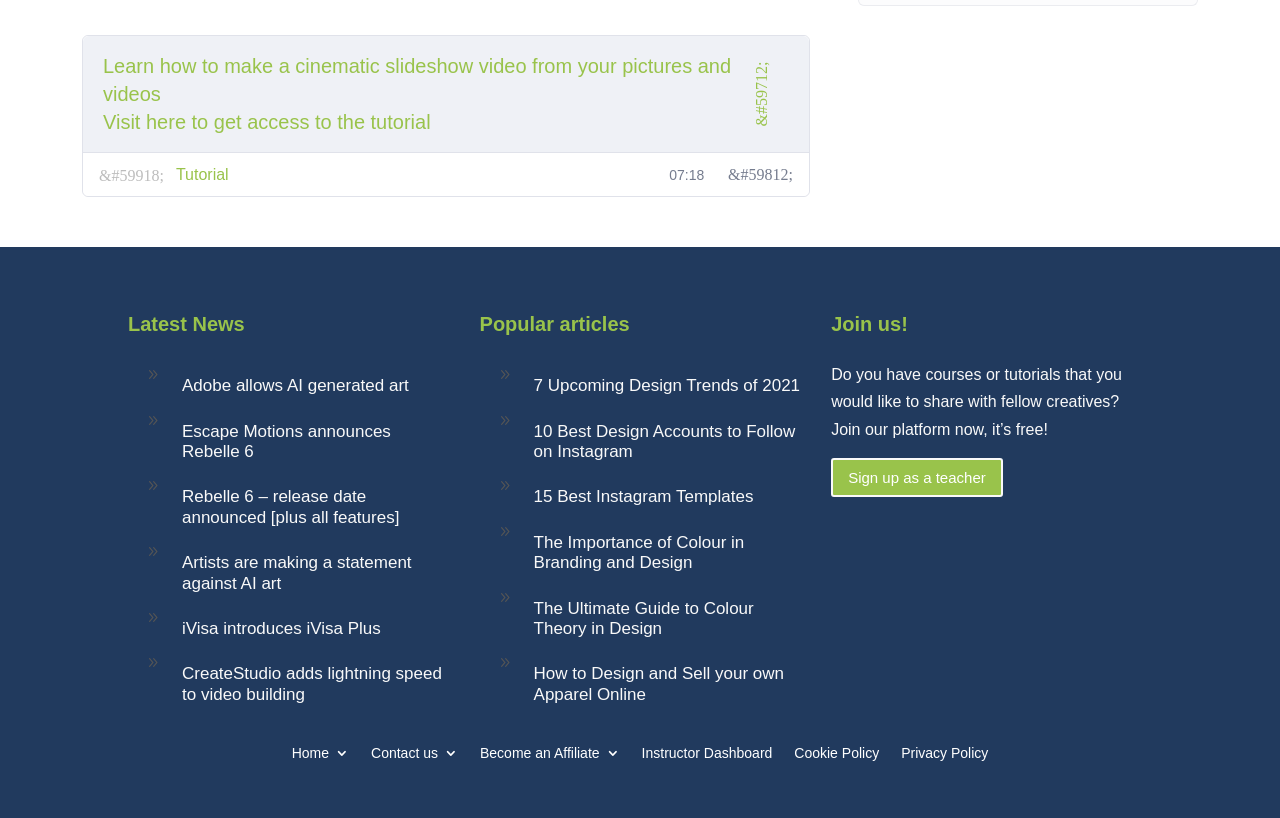What is the purpose of the 'Join us!' section?
Identify the answer in the screenshot and reply with a single word or phrase.

To invite teachers to share courses